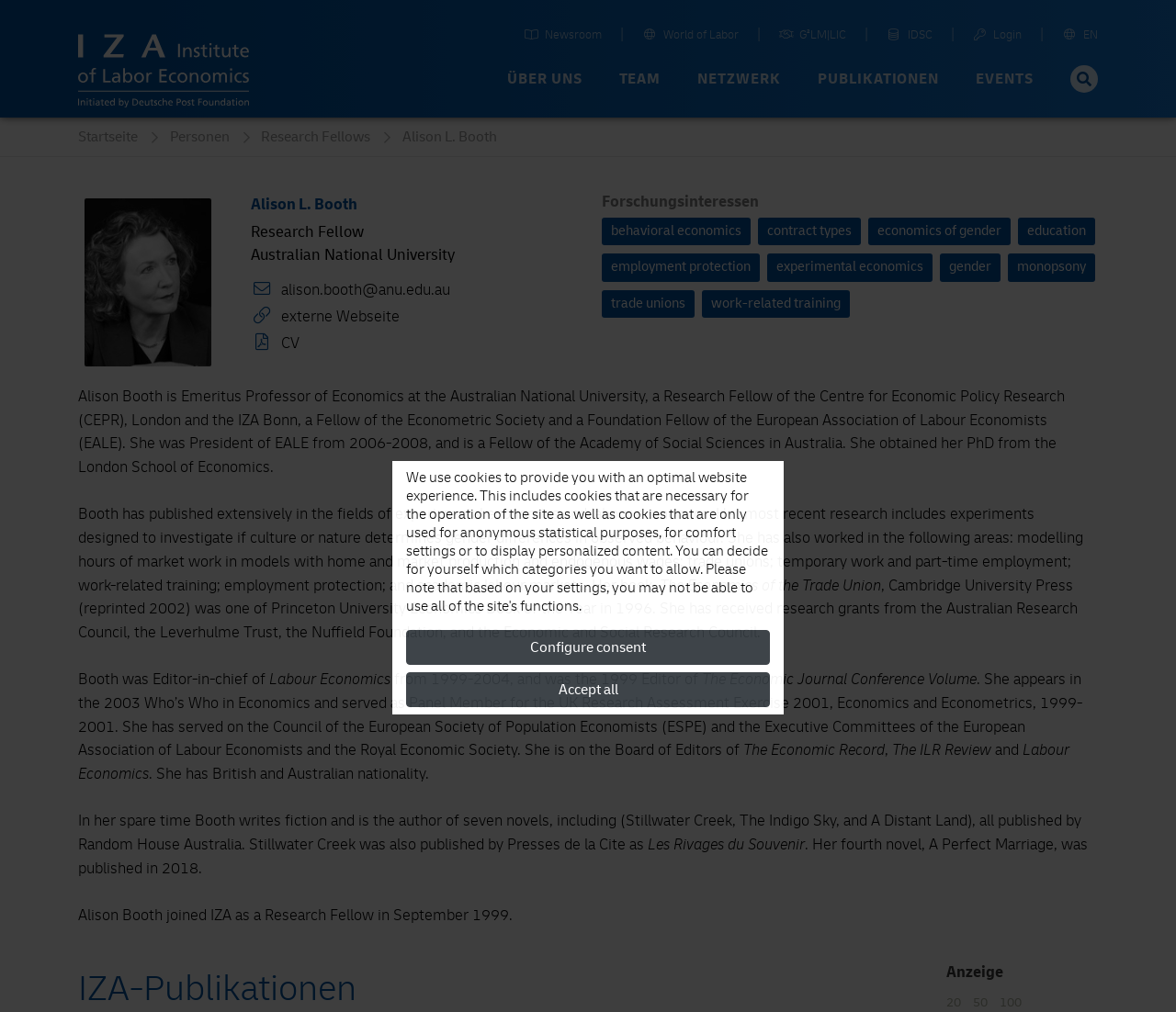Examine the image carefully and respond to the question with a detailed answer: 
How many novels has Alison Booth written?

The webpage mentions that Alison Booth writes fiction and has written seven novels, including Stillwater Creek, The Indigo Sky, and A Distant Land, among others.